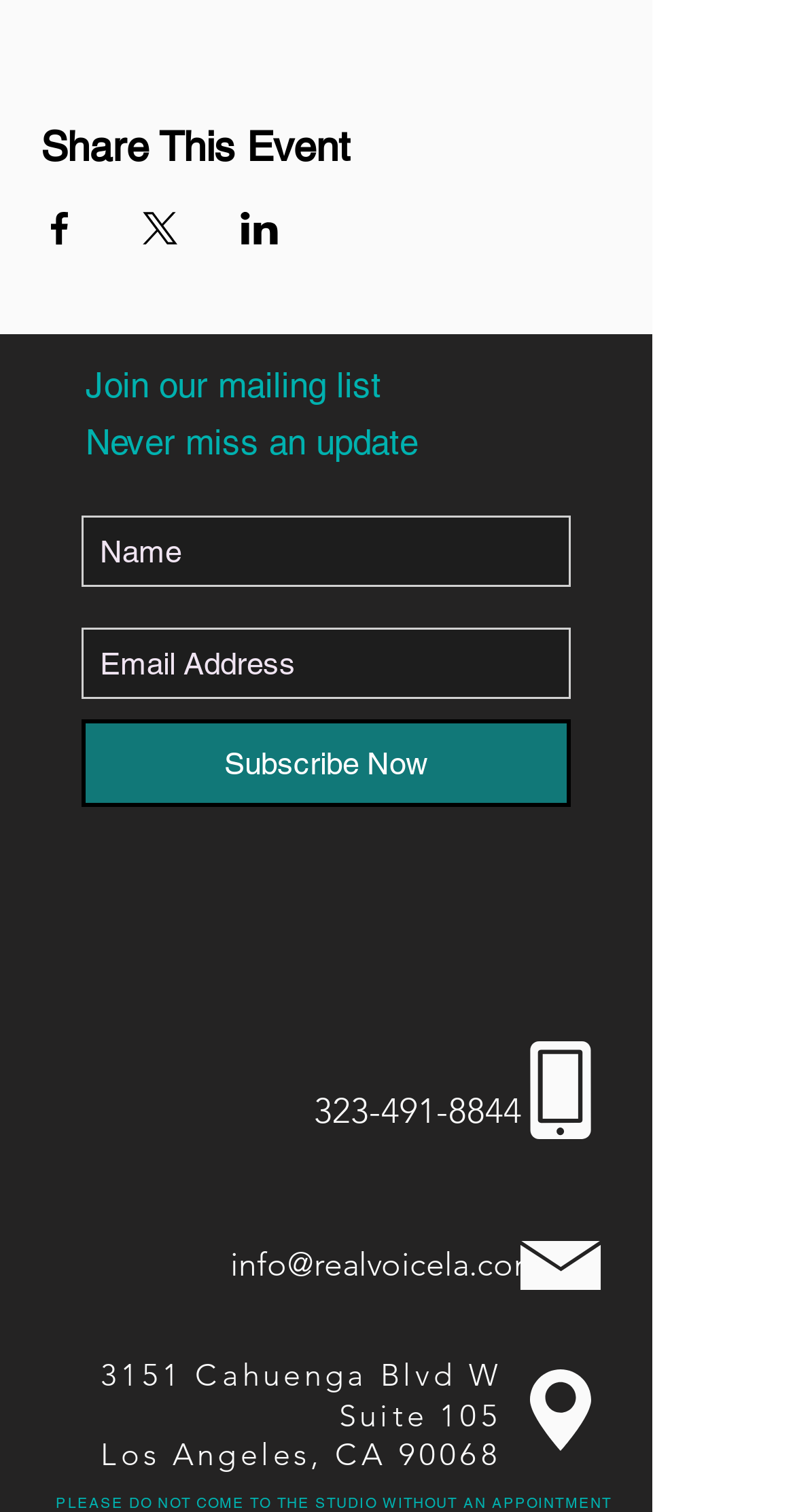Determine the bounding box coordinates of the region to click in order to accomplish the following instruction: "Share event on Facebook". Provide the coordinates as four float numbers between 0 and 1, specifically [left, top, right, bottom].

[0.051, 0.141, 0.1, 0.162]